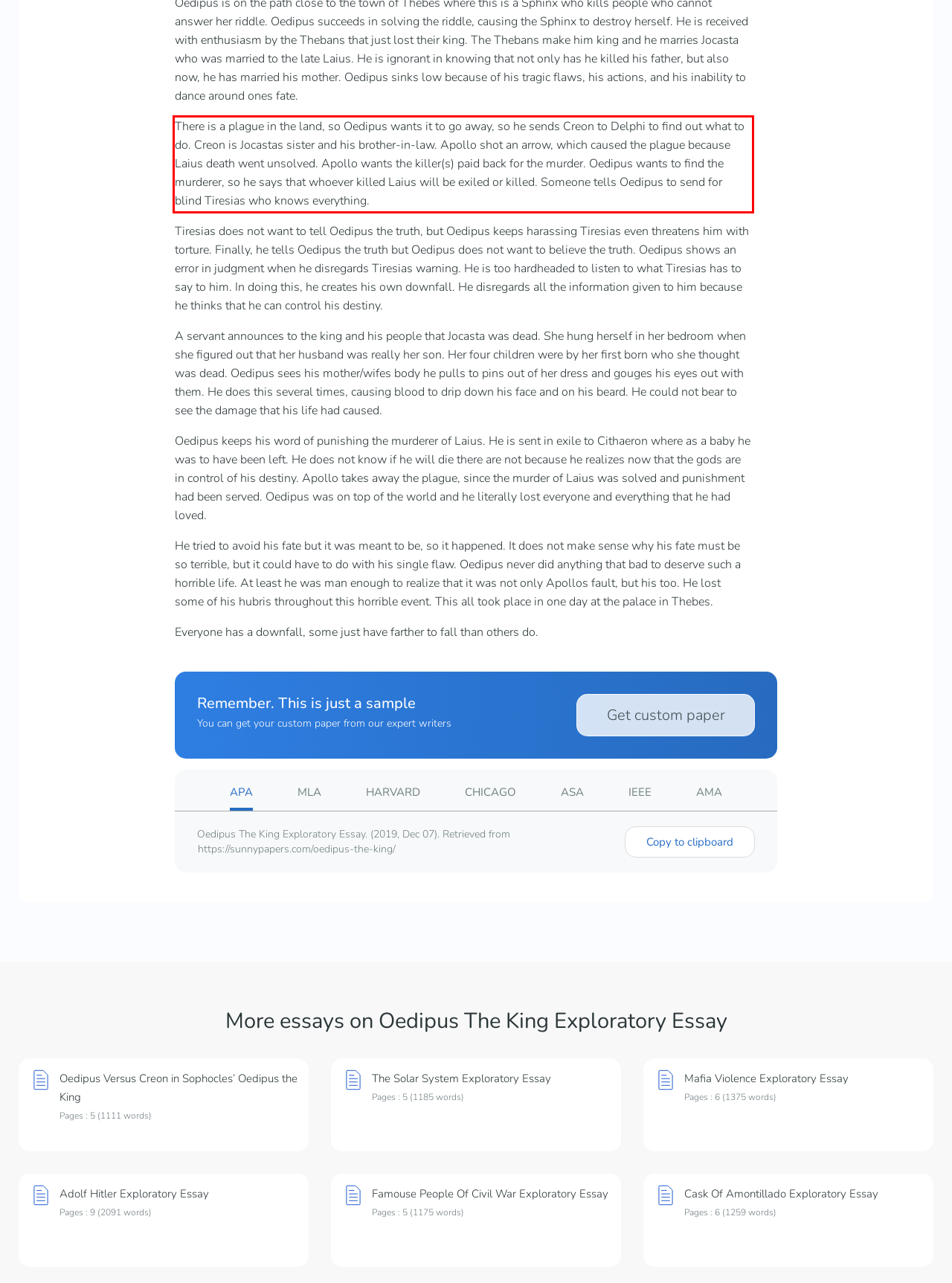You have a screenshot of a webpage where a UI element is enclosed in a red rectangle. Perform OCR to capture the text inside this red rectangle.

There is a plague in the land, so Oedipus wants it to go away, so he sends Creon to Delphi to find out what to do. Creon is Jocastas sister and his brother-in-law. Apollo shot an arrow, which caused the plague because Laius death went unsolved. Apollo wants the killer(s) paid back for the murder. Oedipus wants to find the murderer, so he says that whoever killed Laius will be exiled or killed. Someone tells Oedipus to send for blind Tiresias who knows everything.